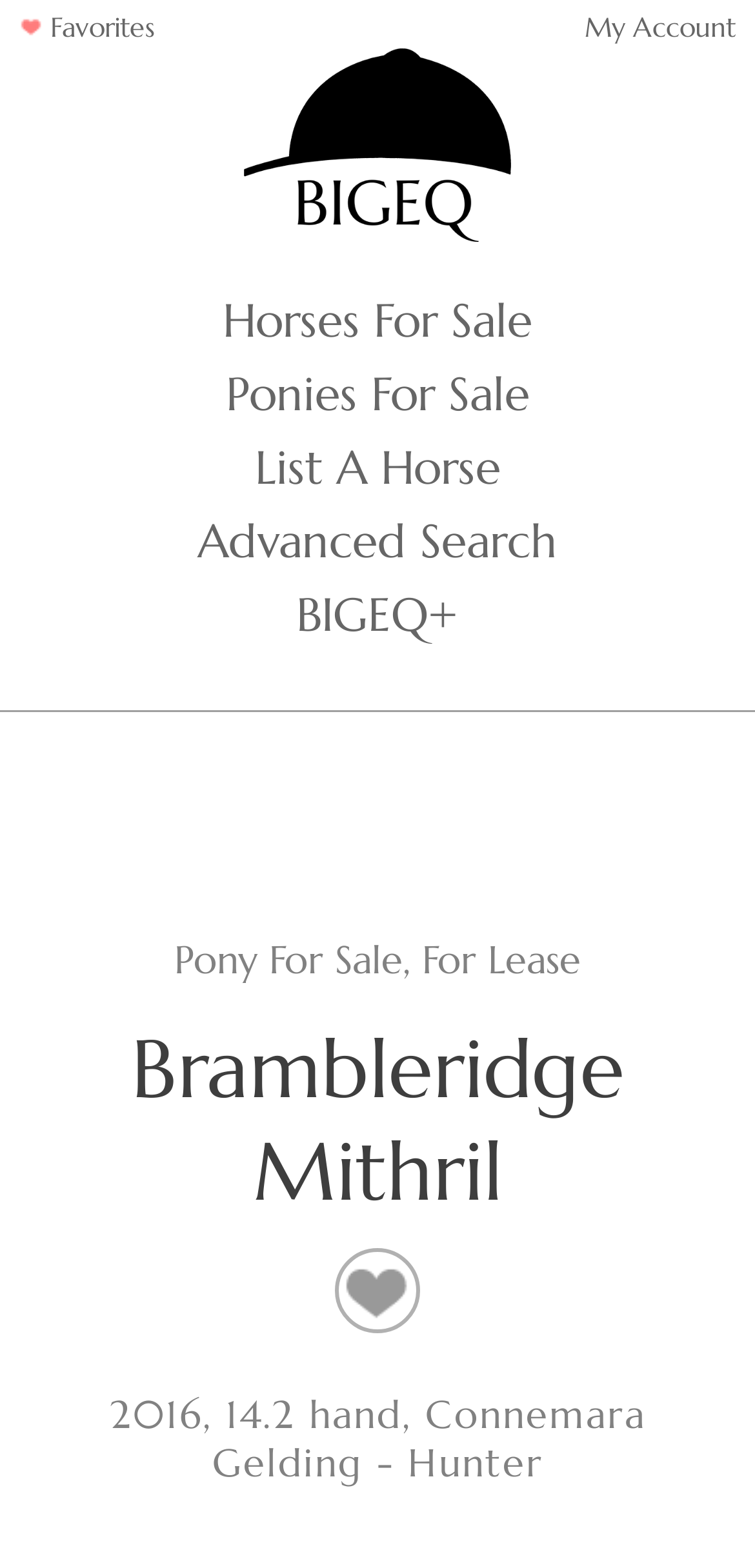Please identify the bounding box coordinates of the element that needs to be clicked to execute the following command: "View horses for sale". Provide the bounding box using four float numbers between 0 and 1, formatted as [left, top, right, bottom].

[0.285, 0.181, 0.715, 0.228]